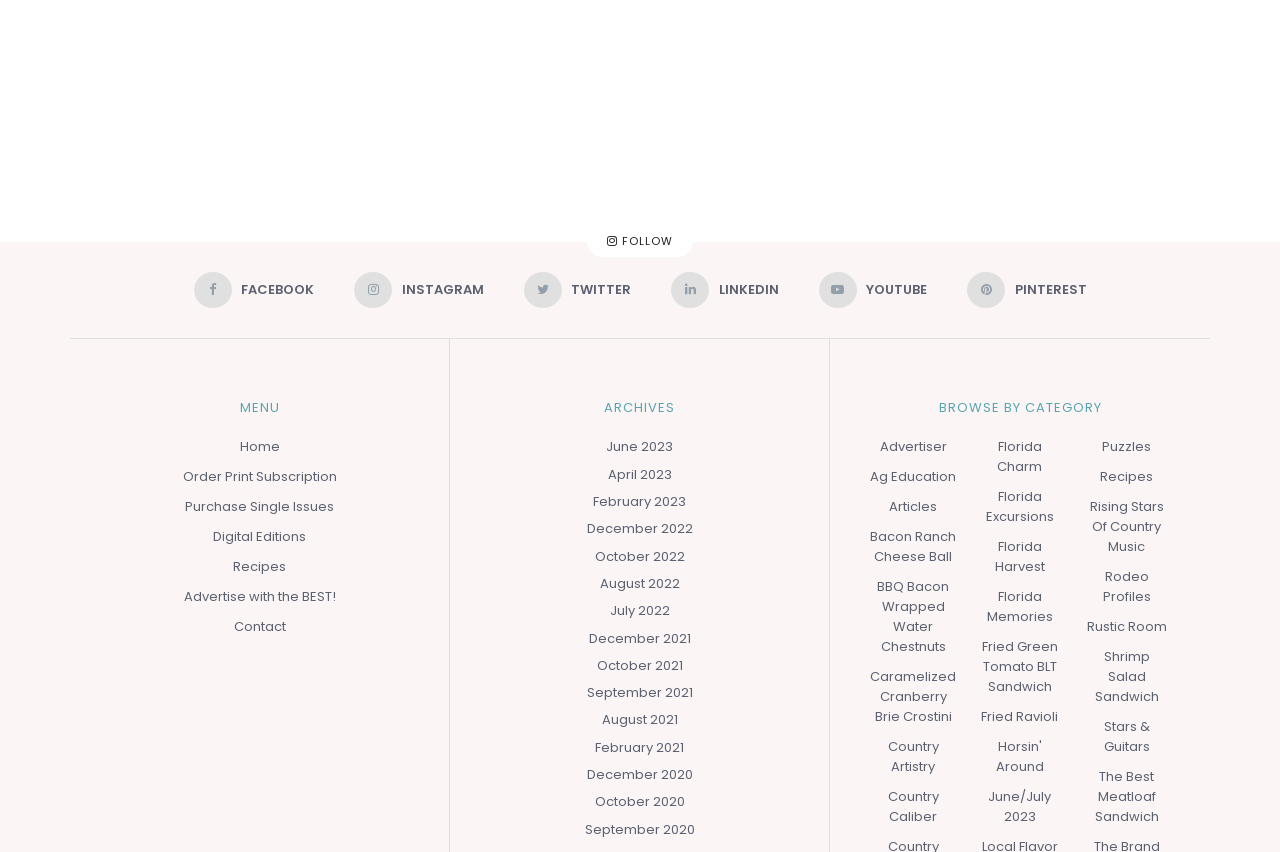Please find the bounding box coordinates for the clickable element needed to perform this instruction: "View June 2023 archives".

[0.473, 0.513, 0.526, 0.536]